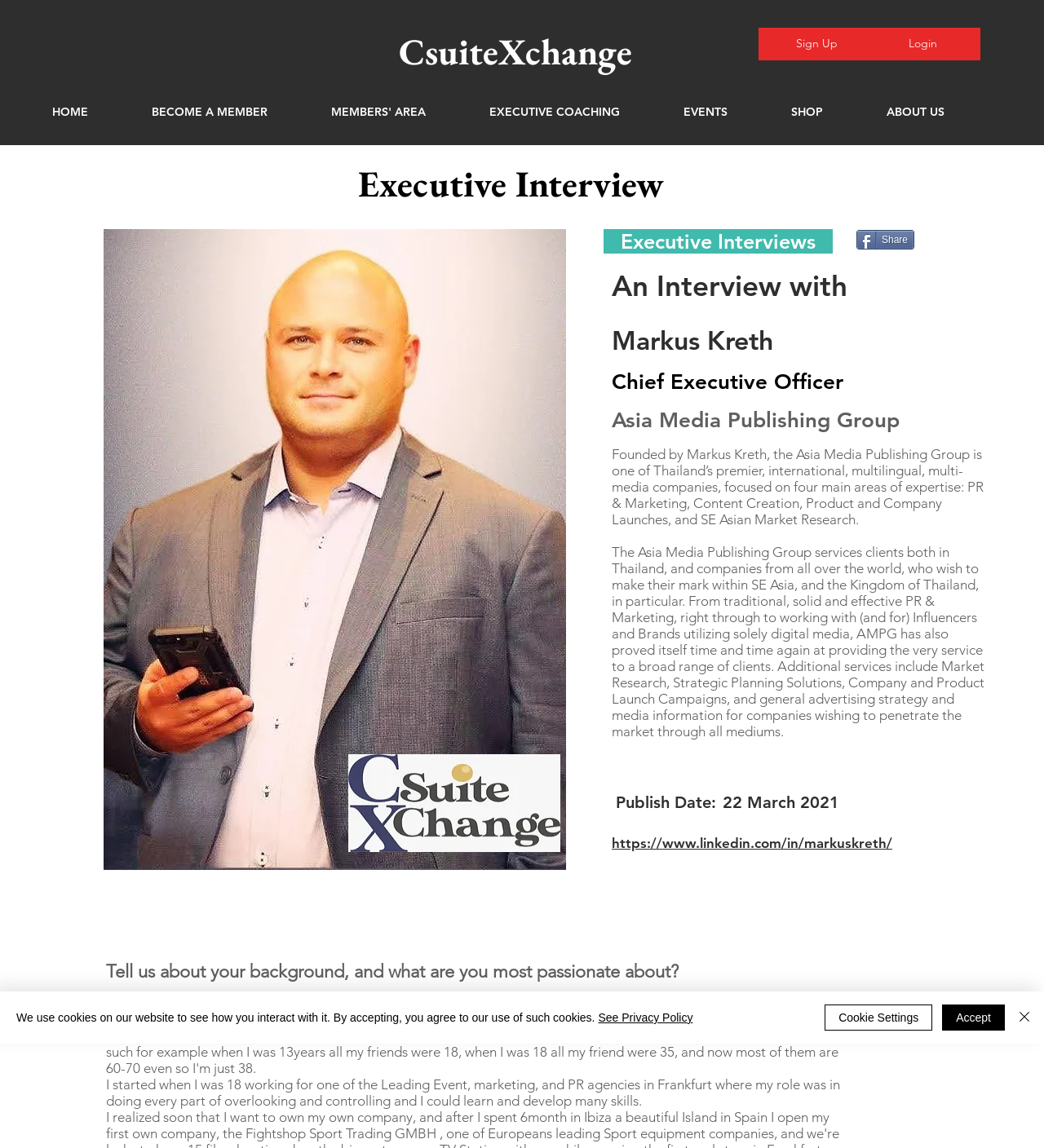Determine the bounding box coordinates of the section to be clicked to follow the instruction: "Click the 'Login' button". The coordinates should be given as four float numbers between 0 and 1, formatted as [left, top, right, bottom].

[0.828, 0.024, 0.939, 0.053]